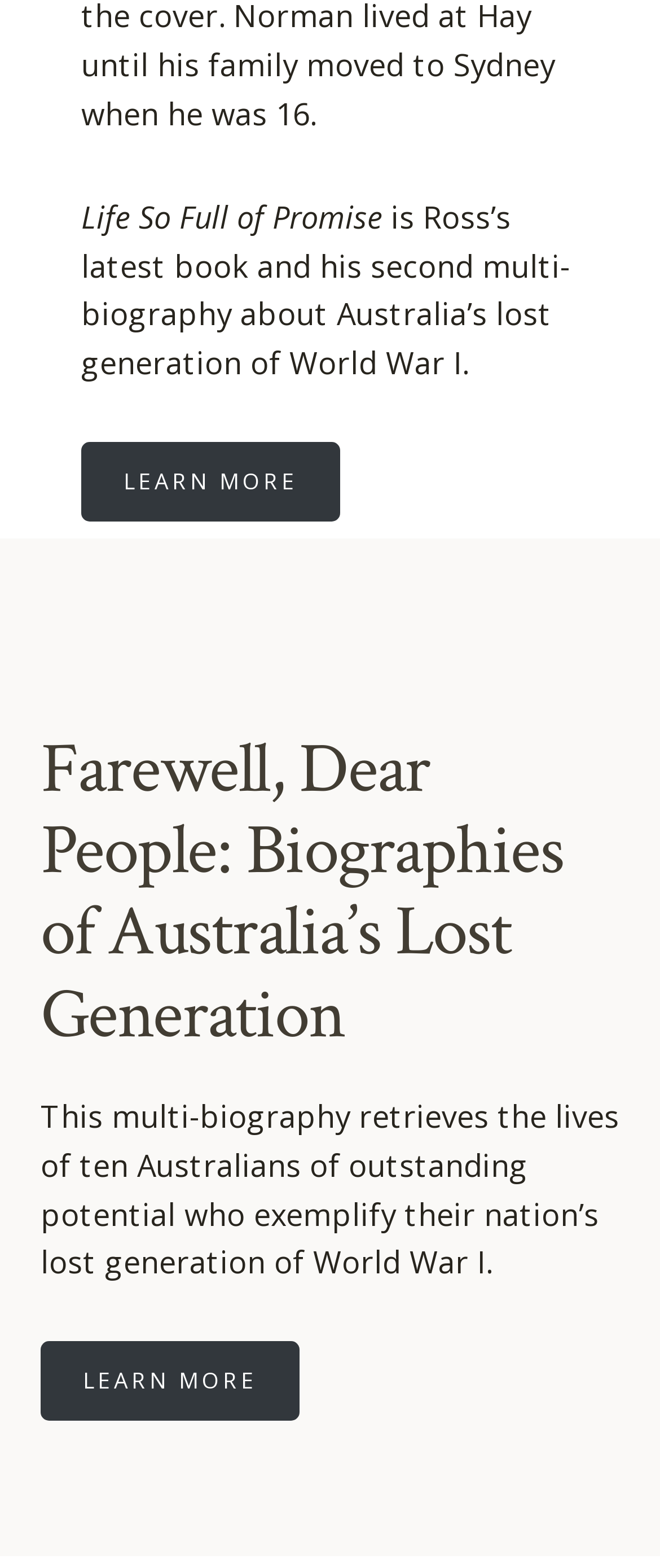What is the title of Ross's latest book?
Please provide a single word or phrase in response based on the screenshot.

Life So Full of Promise